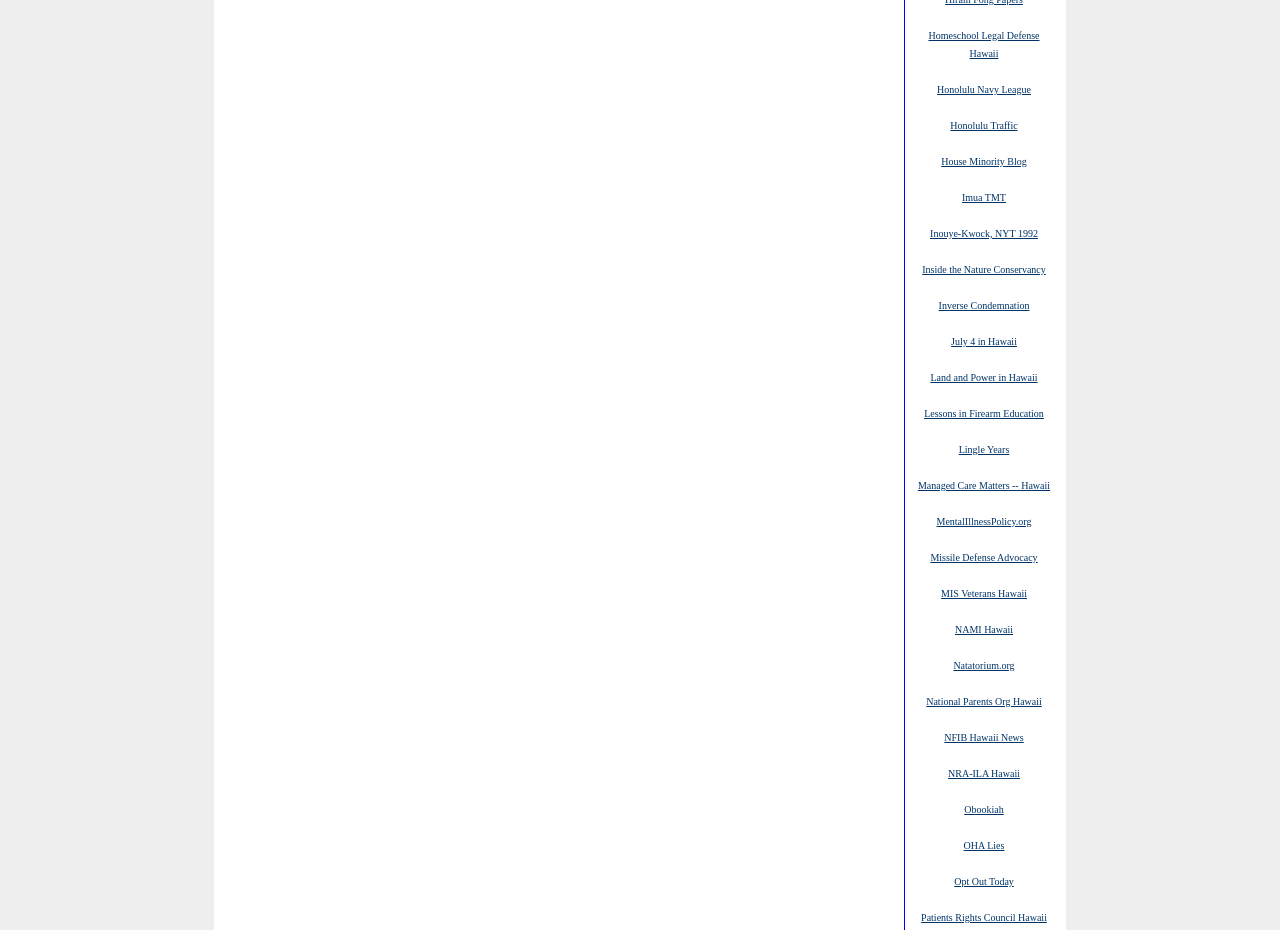How many links are on the webpage?
Look at the screenshot and respond with one word or a short phrase.

36